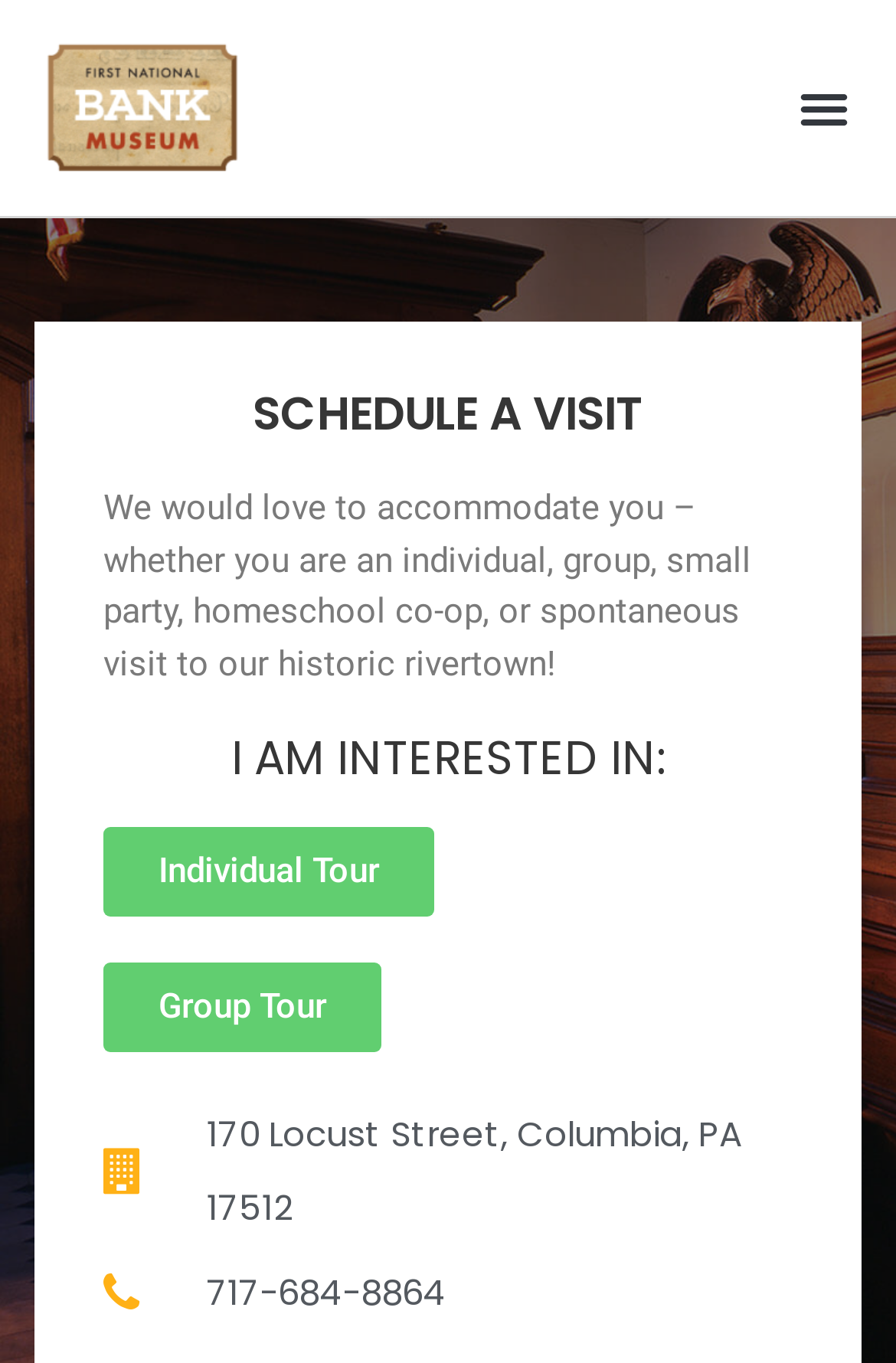Kindly determine the bounding box coordinates for the clickable area to achieve the given instruction: "Click the 'Individual Tour' link".

[0.115, 0.607, 0.485, 0.673]